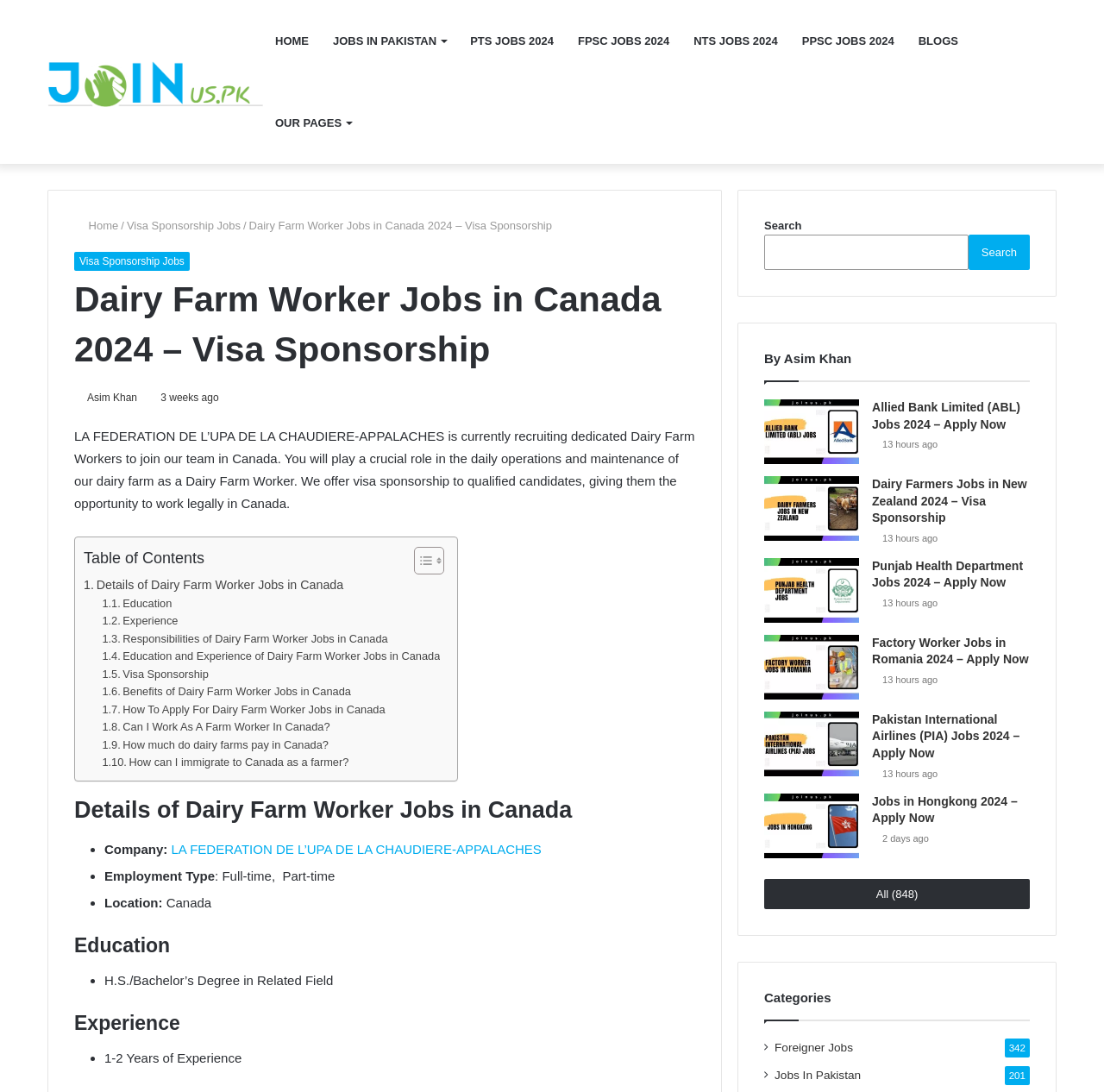Please identify the coordinates of the bounding box that should be clicked to fulfill this instruction: "Search for jobs".

[0.692, 0.215, 0.877, 0.247]